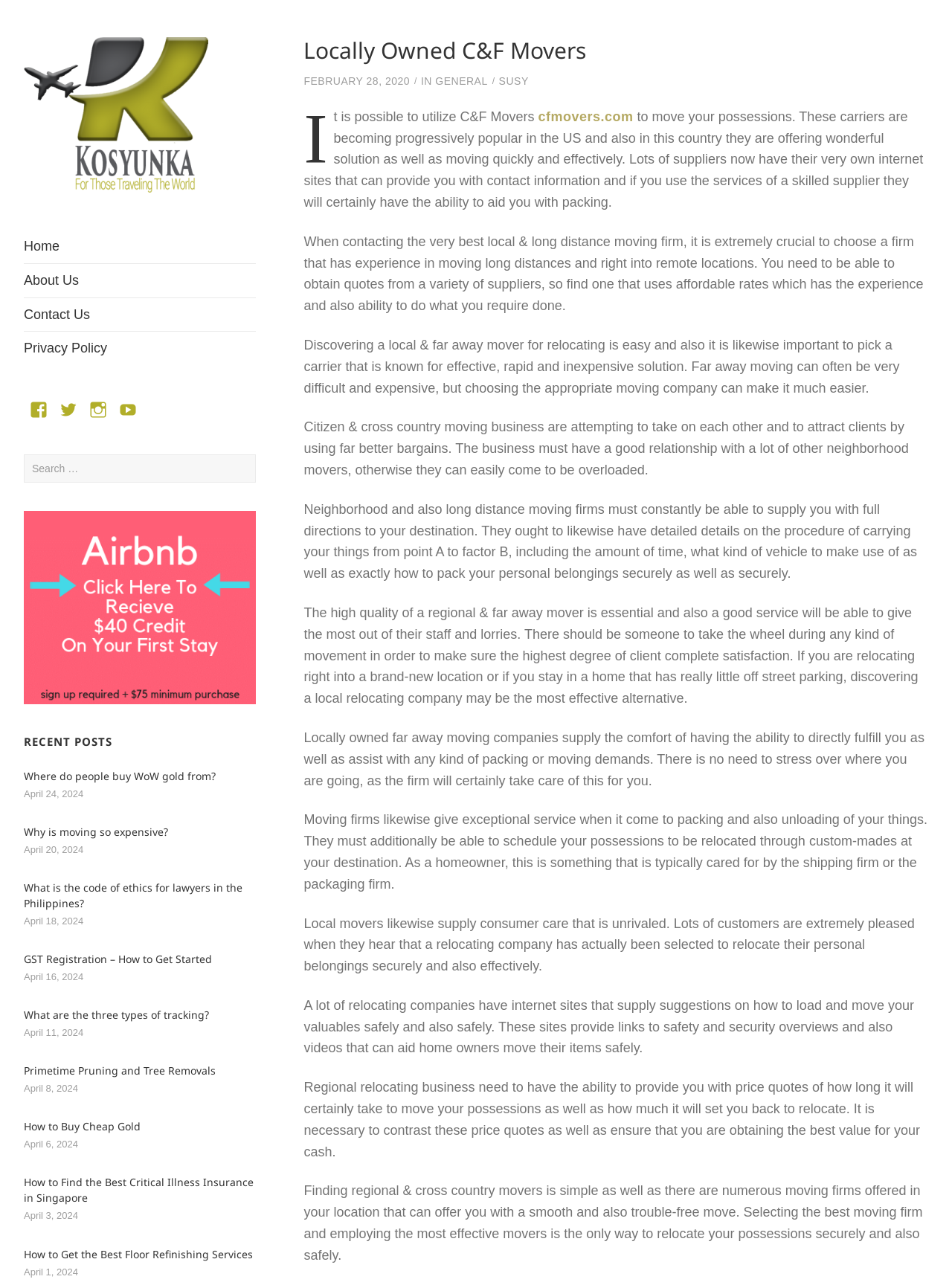Locate the bounding box coordinates of the element that should be clicked to fulfill the instruction: "Download the PDF".

None